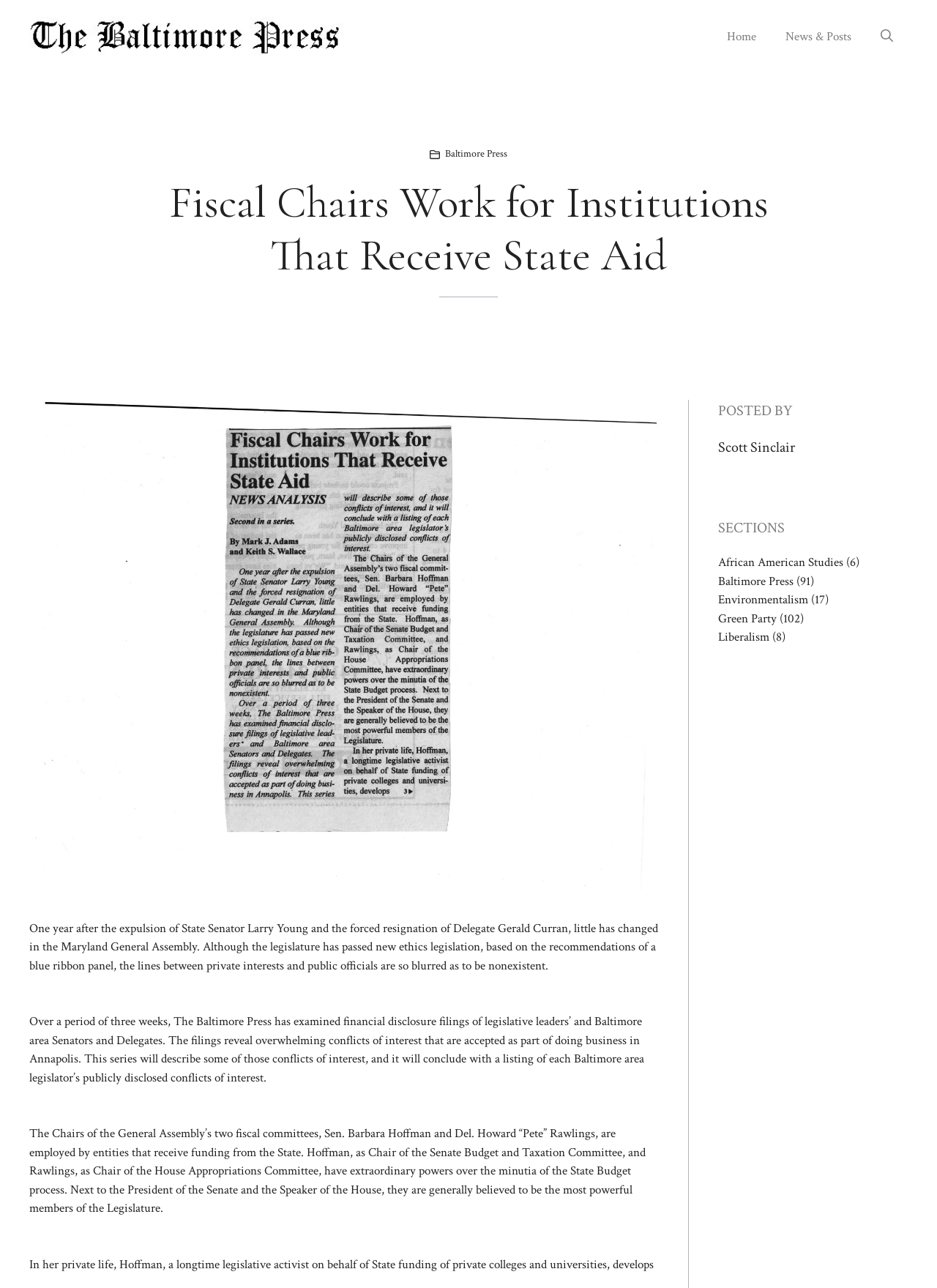Offer a detailed account of what is visible on the webpage.

The webpage appears to be a news article from The Baltimore Press, with a focus on Maryland politics. At the top of the page, there is a banner with a link to the website's homepage, accompanied by a navigation menu with links to "Home", "News & Posts", and a search button. 

Below the banner, there is a large image, followed by a heading that reads "Fiscal Chairs Work for Institutions That Receive State Aid". This heading is accompanied by a smaller image and three blocks of text that discuss the Maryland General Assembly, conflicts of interest among legislators, and the chairs of the General Assembly's fiscal committees.

To the right of the main article, there are several sections, including "POSTED BY" with a link to the author, Scott Sinclair, and "SECTIONS" with links to various categories such as "African American Studies", "Baltimore Press", "Environmentalism", "Green Party", and "Liberalism". Each category has a number in parentheses, indicating the number of posts in that section.

Overall, the webpage has a clean and organized layout, with a clear focus on the news article and easy access to related categories and the author's information.